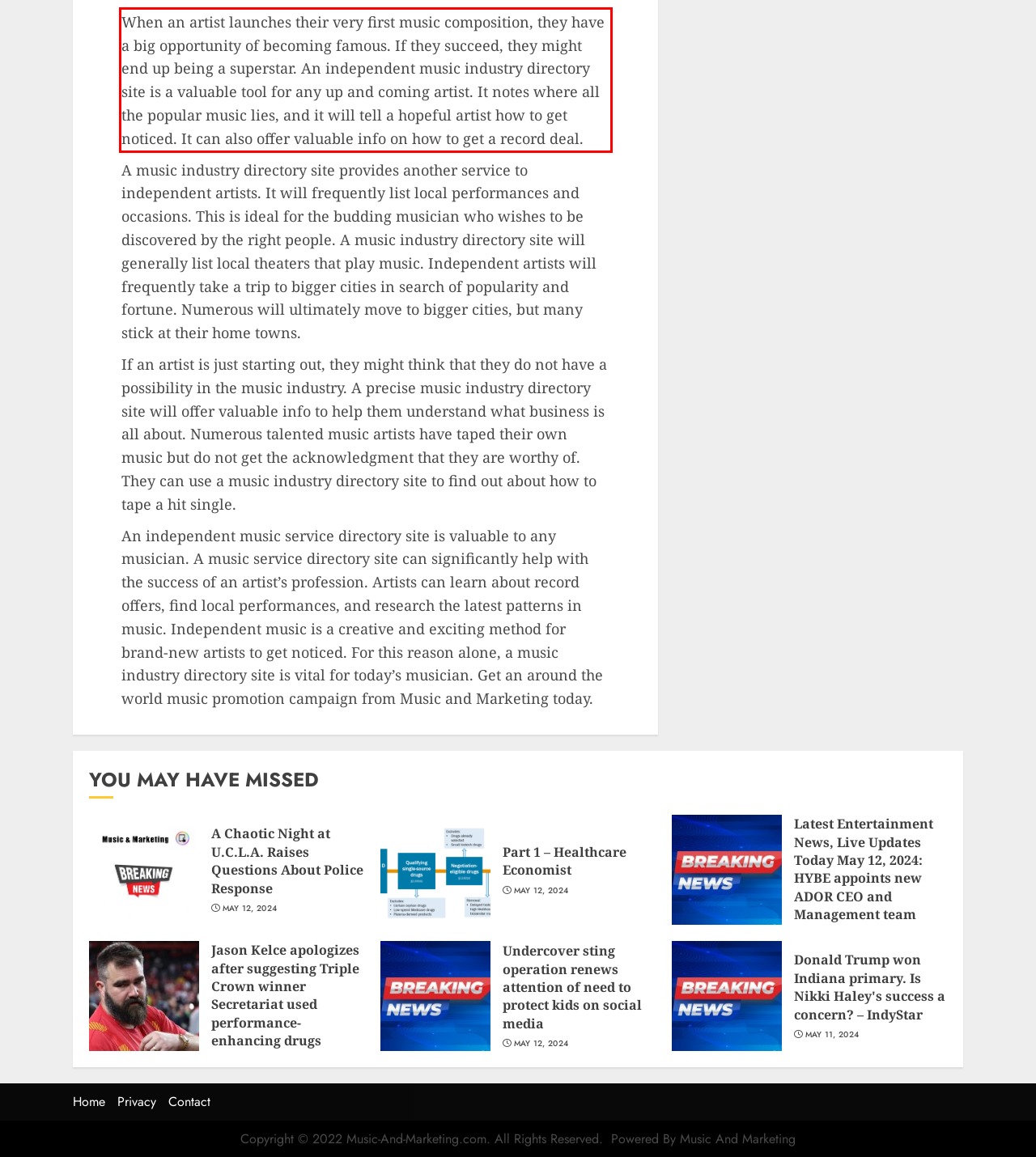You have a screenshot of a webpage with a red bounding box. Use OCR to generate the text contained within this red rectangle.

When an artist launches their very first music composition, they have a big opportunity of becoming famous. If they succeed, they might end up being a superstar. An independent music industry directory site is a valuable tool for any up and coming artist. It notes where all the popular music lies, and it will tell a hopeful artist how to get noticed. It can also offer valuable info on how to get a record deal.